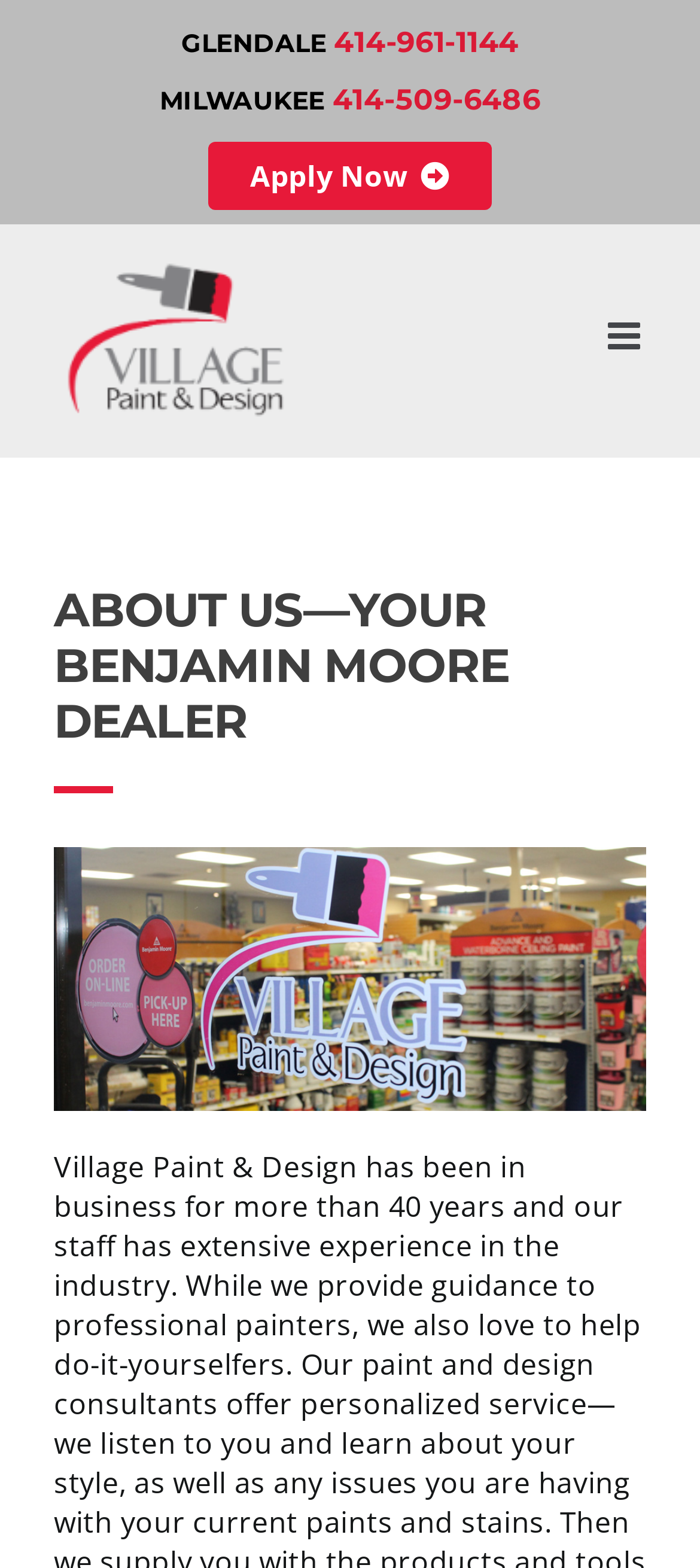Create a detailed narrative describing the layout and content of the webpage.

The webpage is about Village Paint & Design, a locally owned and operated business. At the top-left corner, there is a logo of Village Paint & Design, which is also a clickable link. Below the logo, there are two lines of text, "GLENDALE" and "MILWAUKEE", with their corresponding phone numbers "414-961-1144" and "414-509-6486" on the right side.

To the right of the logo, there is a secondary menu with a link "Apply Now". Below the menu, there is a toggle button to open the mobile menu. The main content of the page starts with a heading "ABOUT US—YOUR BENJAMIN MOORE DEALER", which is centered at the top of the page. Below the heading, there is a large image of the Village Paint & Design storefront, taking up most of the page's width.